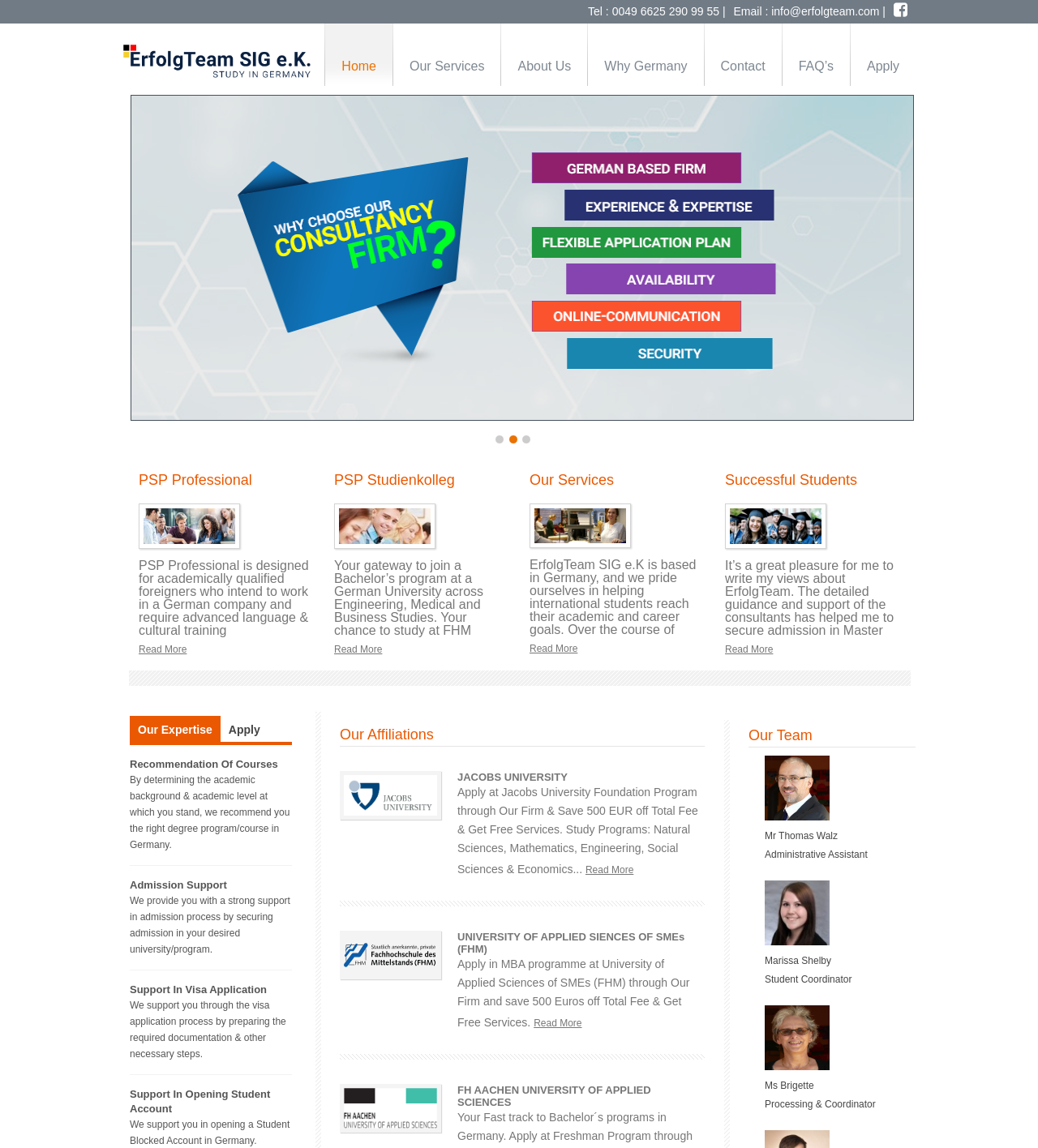Give a one-word or short-phrase answer to the following question: 
How many links are there in the main navigation menu?

7